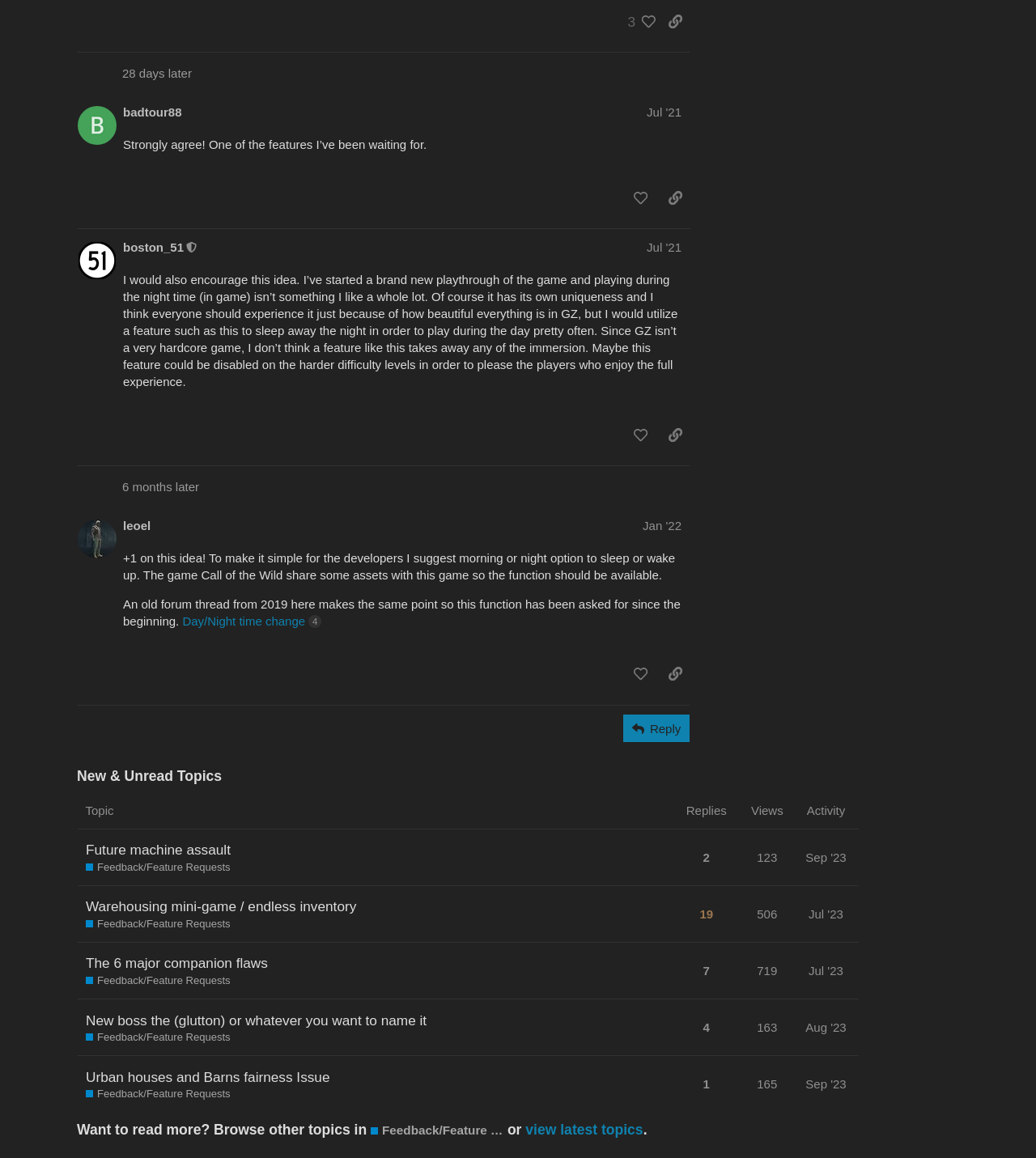Utilize the details in the image to give a detailed response to the question: How many replies does the topic 'Future machine assault' have?

I found the topic 'Future machine assault' in the table and looked at the corresponding number of replies, which is '2'.